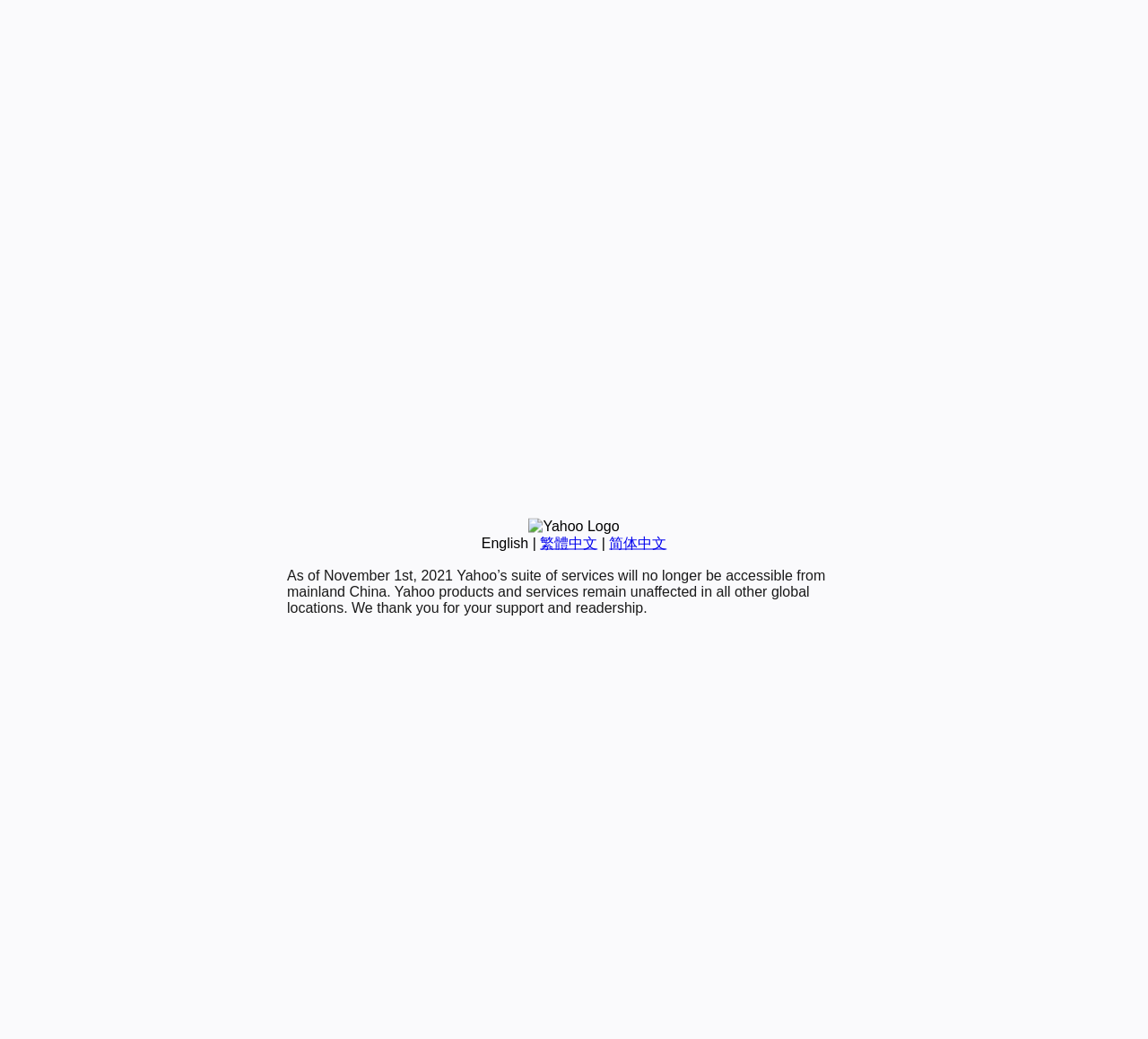Based on the provided description, "简体中文", find the bounding box of the corresponding UI element in the screenshot.

[0.531, 0.515, 0.581, 0.53]